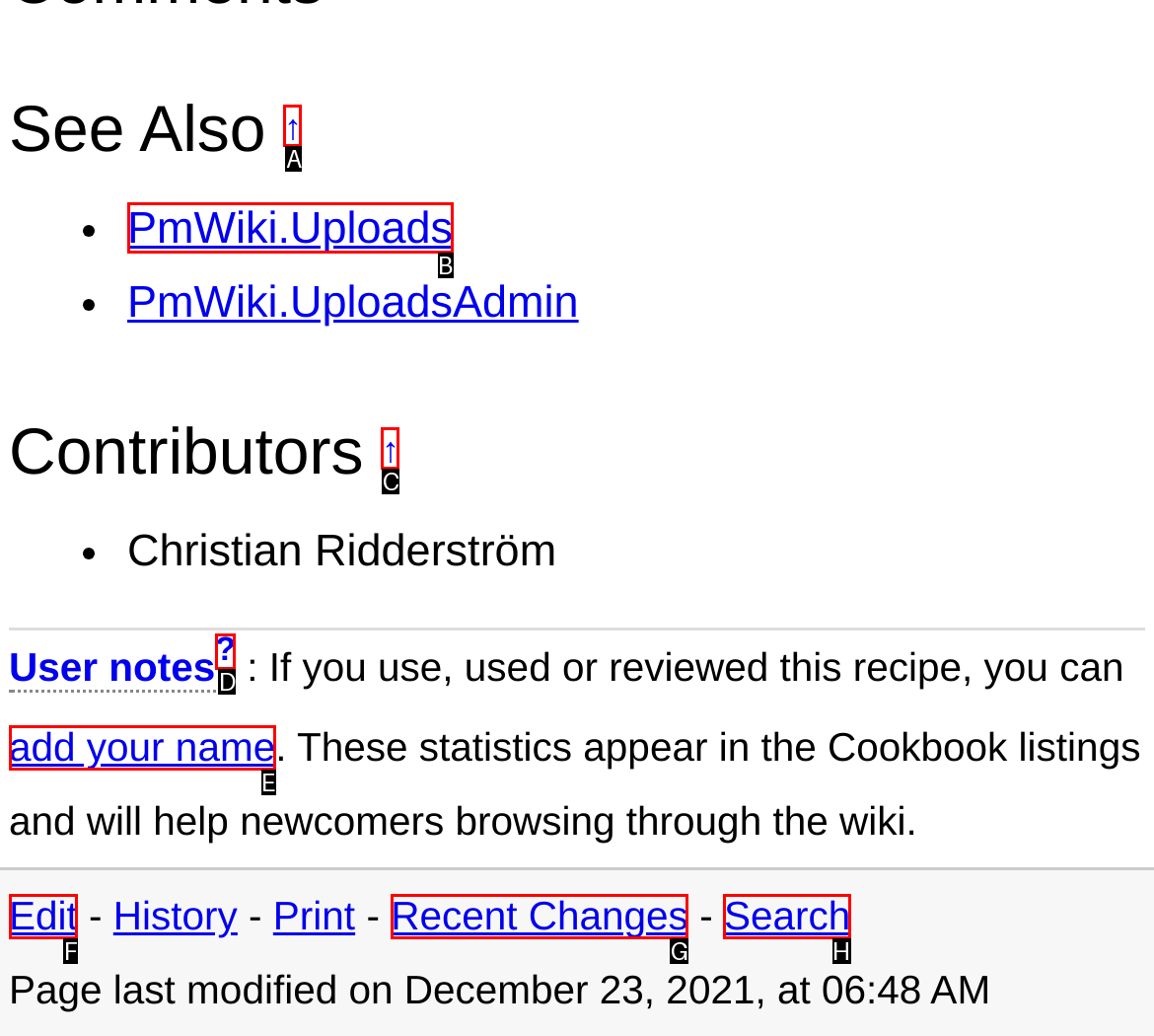Tell me which one HTML element I should click to complete this task: search the wiki Answer with the option's letter from the given choices directly.

H